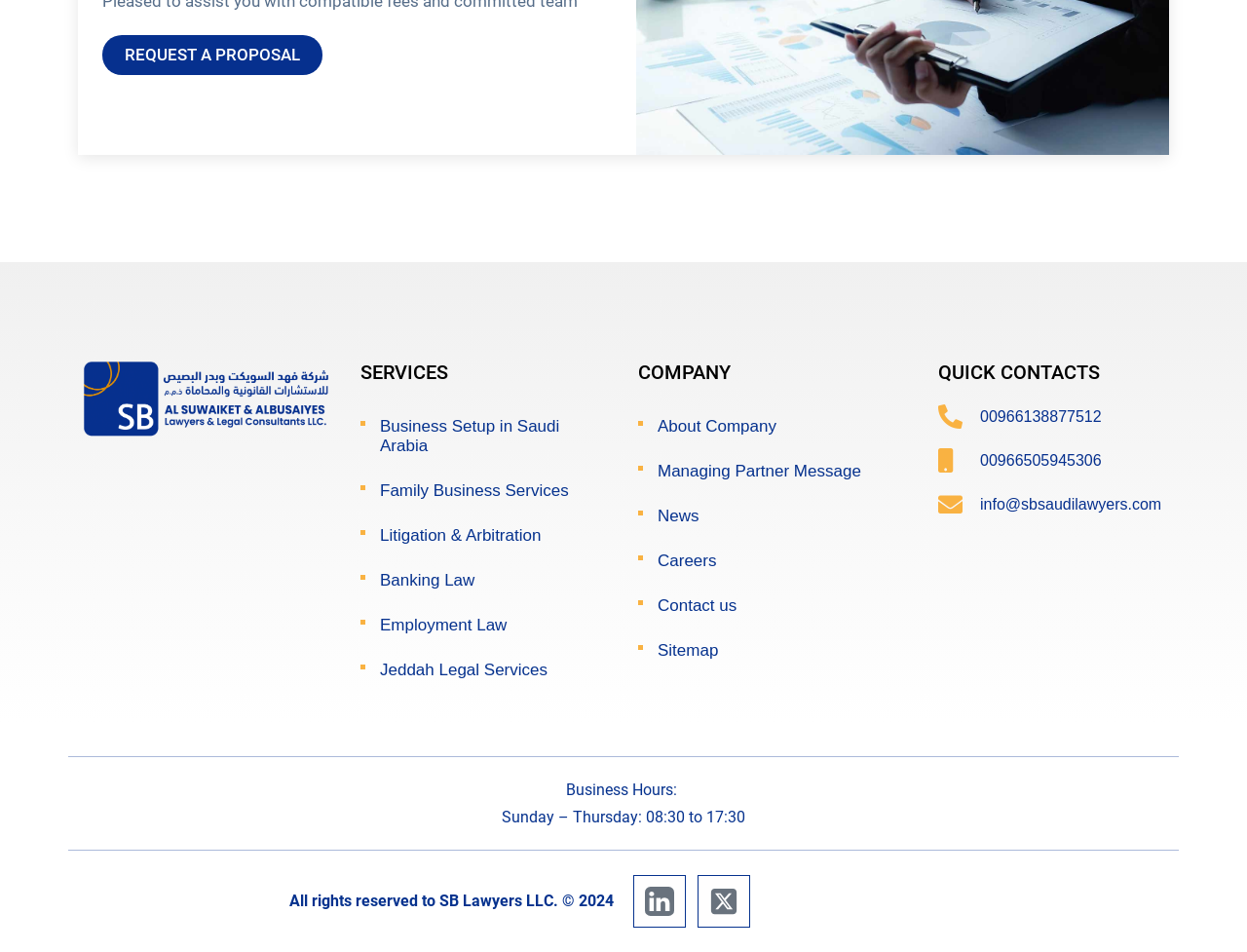Respond concisely with one word or phrase to the following query:
What social media platforms does the company have?

Linkedin, Twitter